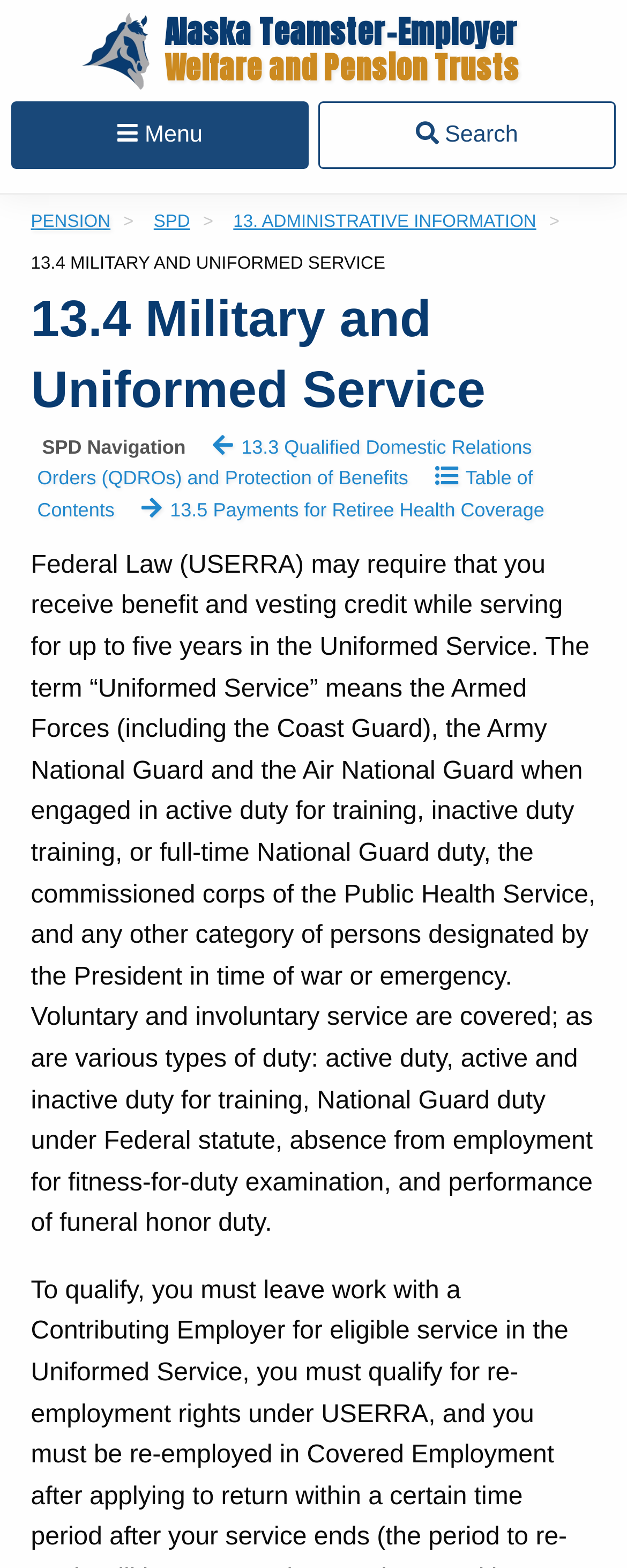What is the logo of the website?
Look at the screenshot and provide an in-depth answer.

The logo of the website is located at the top left corner of the webpage, and it is an image with the text '959 Trusts Logo Alaska Teamster-Employer Welfare and Pension Trusts'.